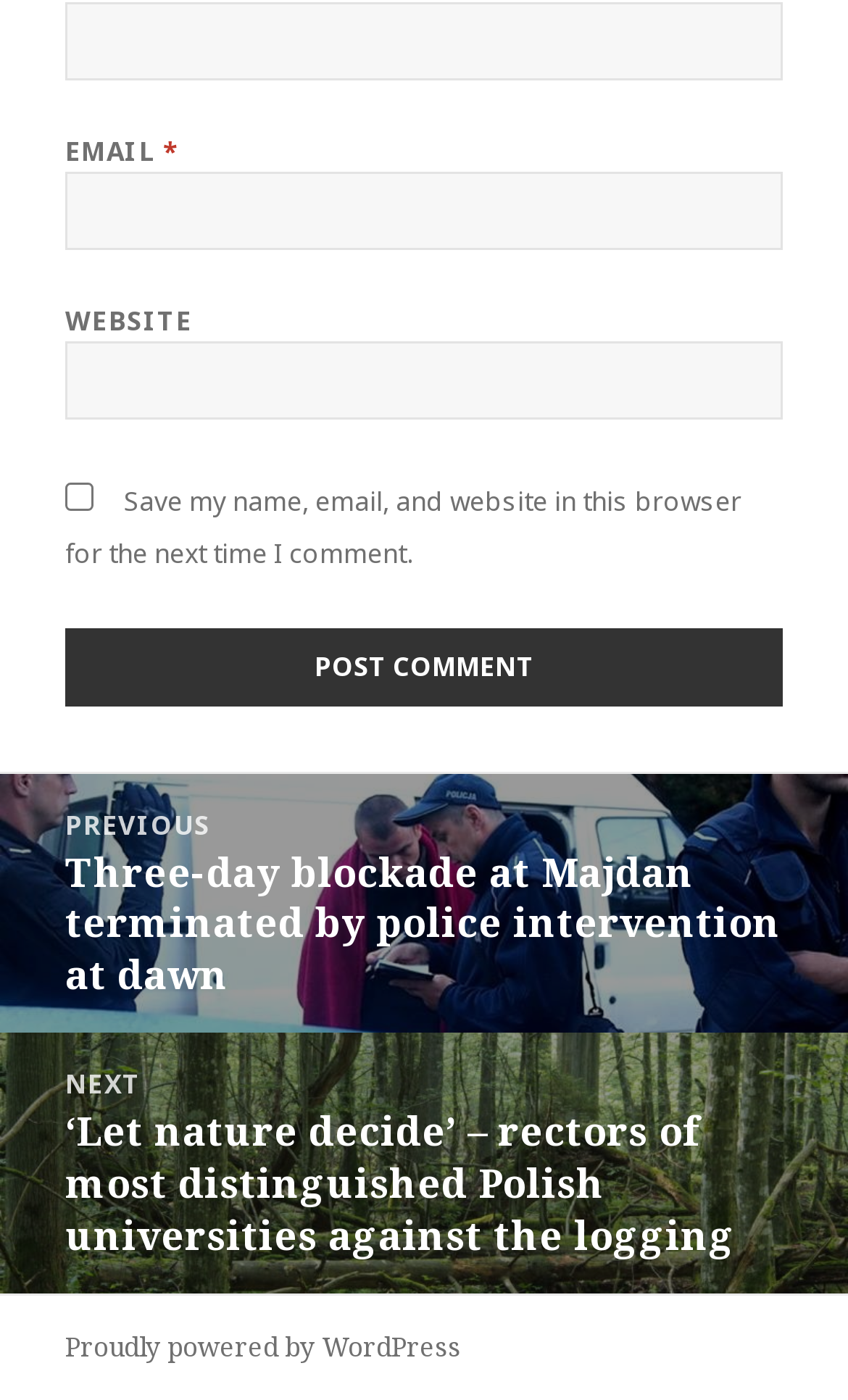Show me the bounding box coordinates of the clickable region to achieve the task as per the instruction: "Visit the previous post".

[0.0, 0.552, 1.0, 0.738]